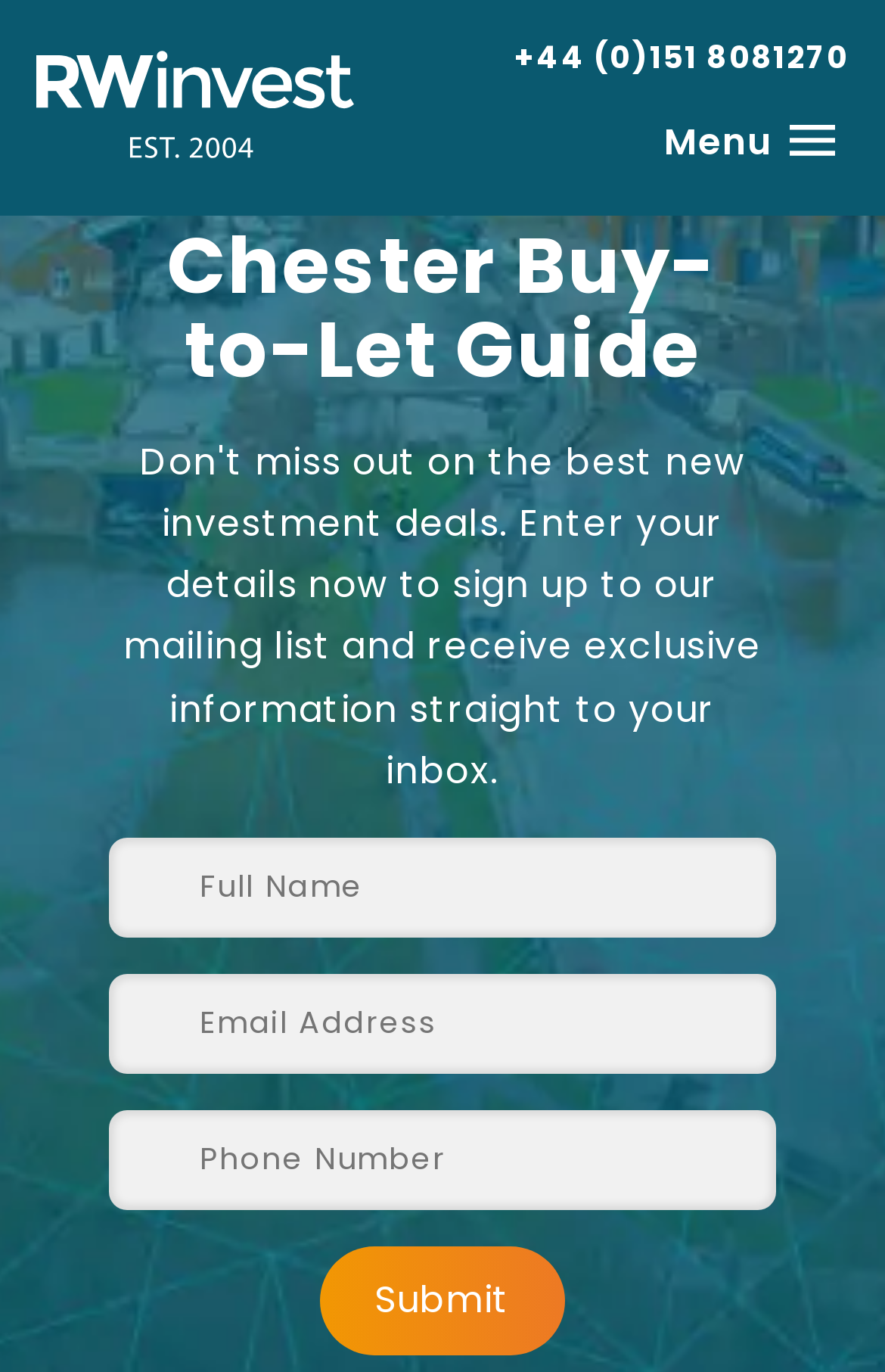Determine the primary headline of the webpage.

Chester Buy-to-Let Guide